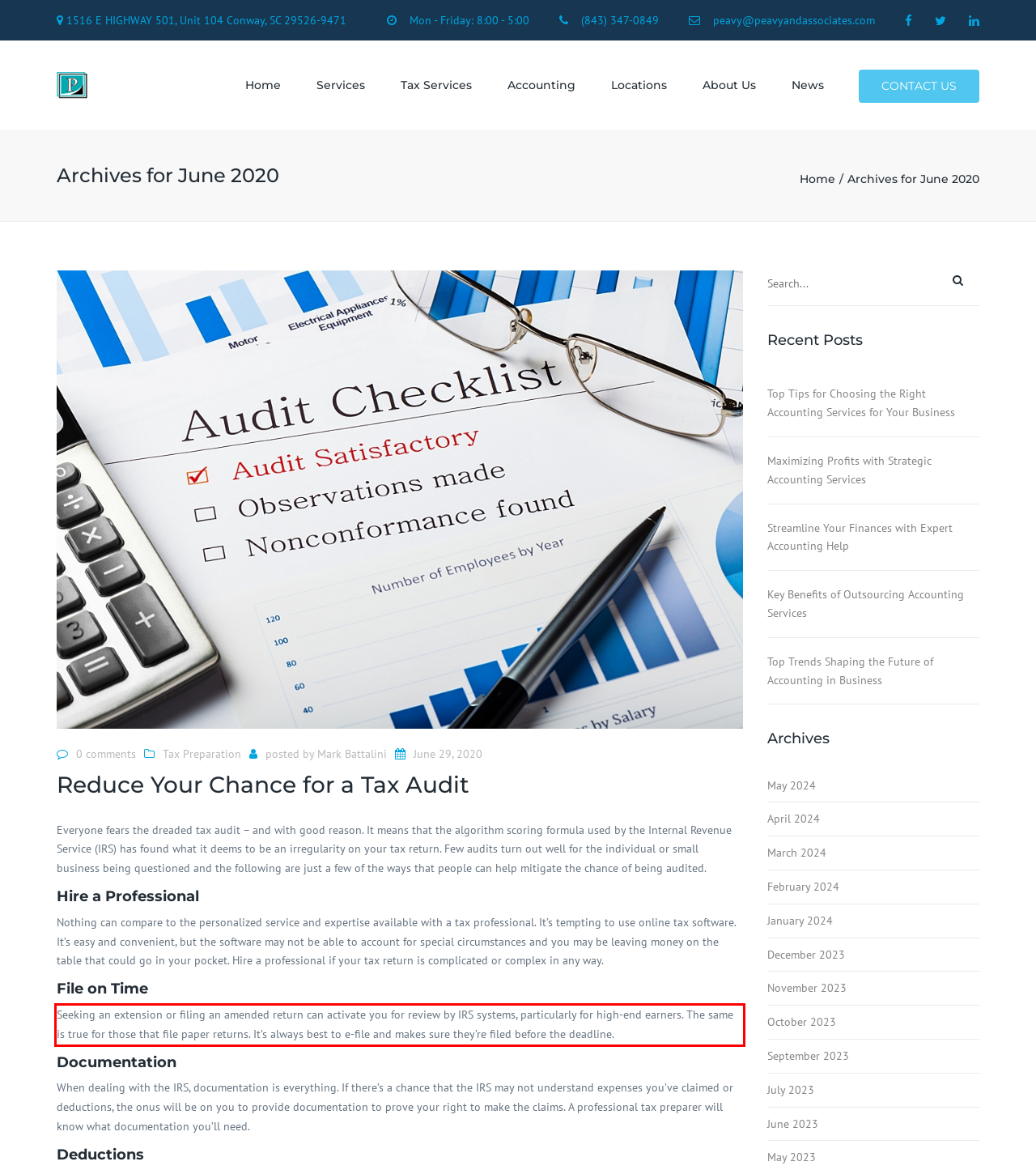Using the webpage screenshot, recognize and capture the text within the red bounding box.

Seeking an extension or filing an amended return can activate you for review by IRS systems, particularly for high-end earners. The same is true for those that file paper returns. It’s always best to e-file and makes sure they’re filed before the deadline.